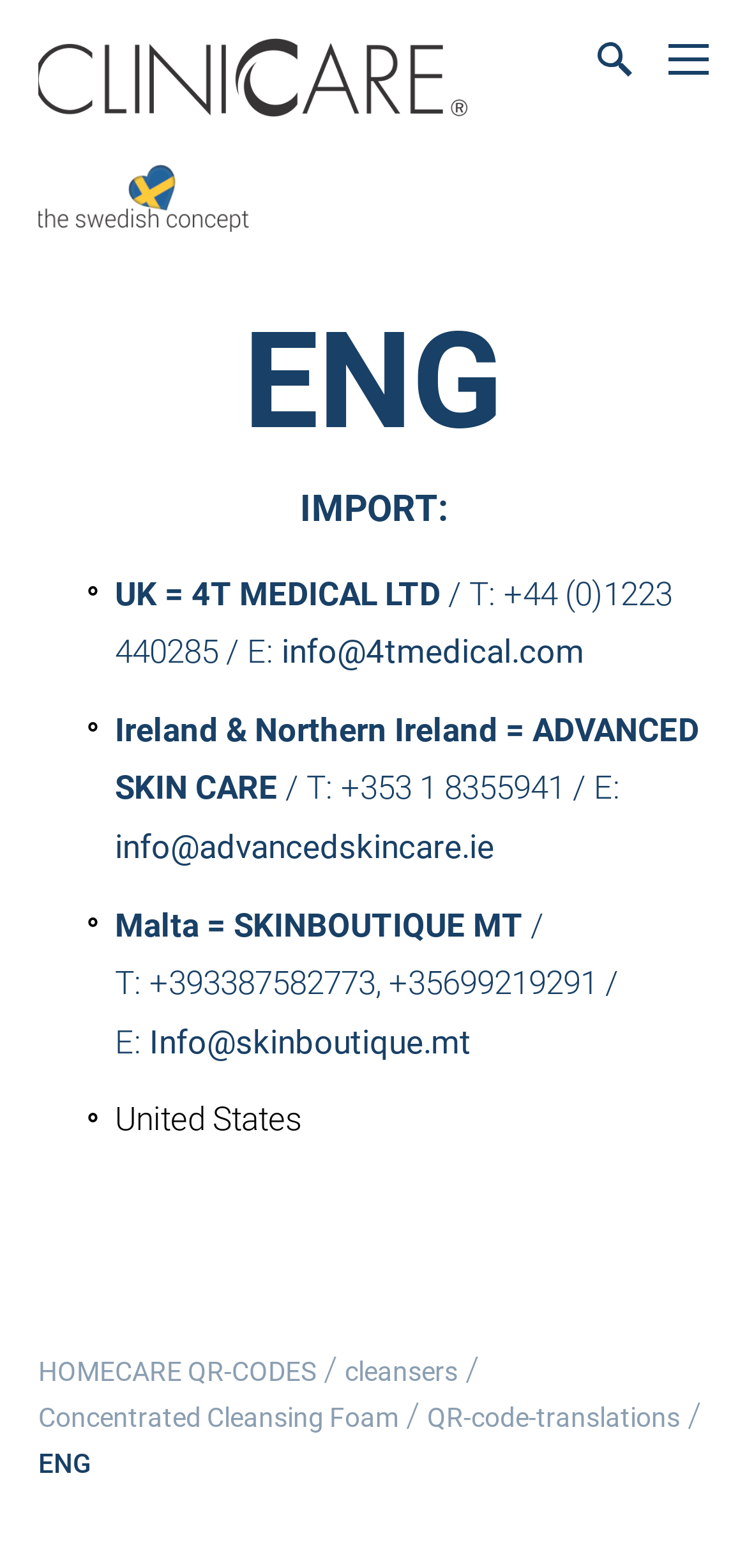What is the name of the company in Malta?
Answer with a single word or short phrase according to what you see in the image.

SKINBOUTIQUE MT